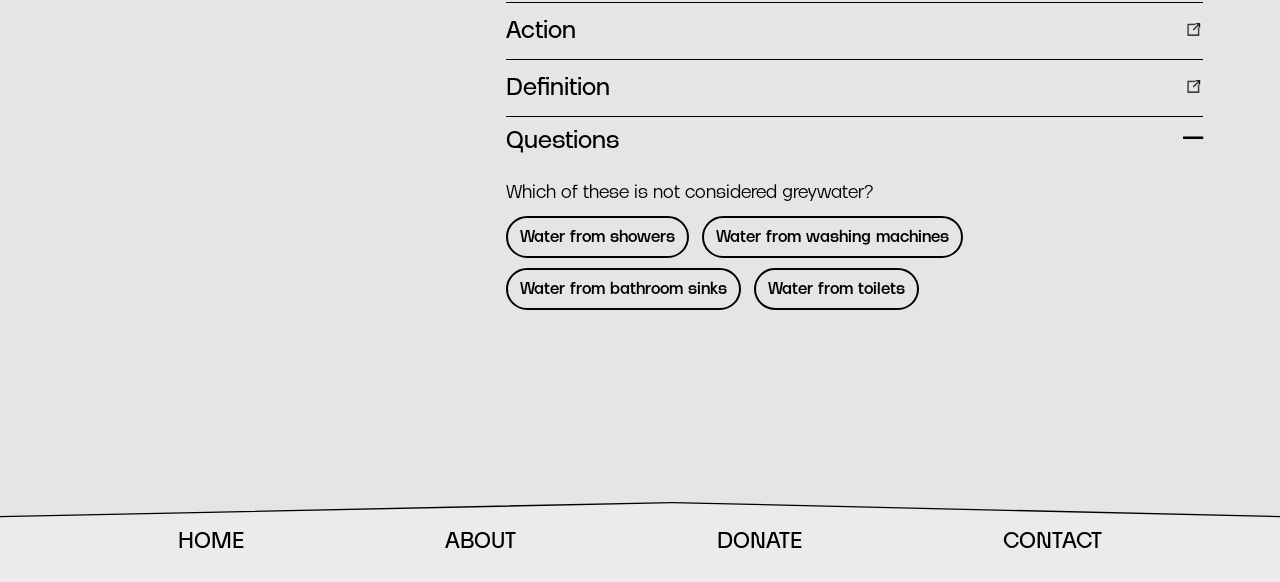Specify the bounding box coordinates of the area that needs to be clicked to achieve the following instruction: "Expand Questions".

[0.395, 0.204, 0.939, 0.279]